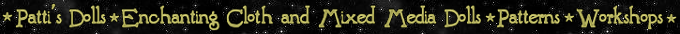Give a one-word or short phrase answer to the question: 
What is the main theme of Patti's creative projects?

Dolls